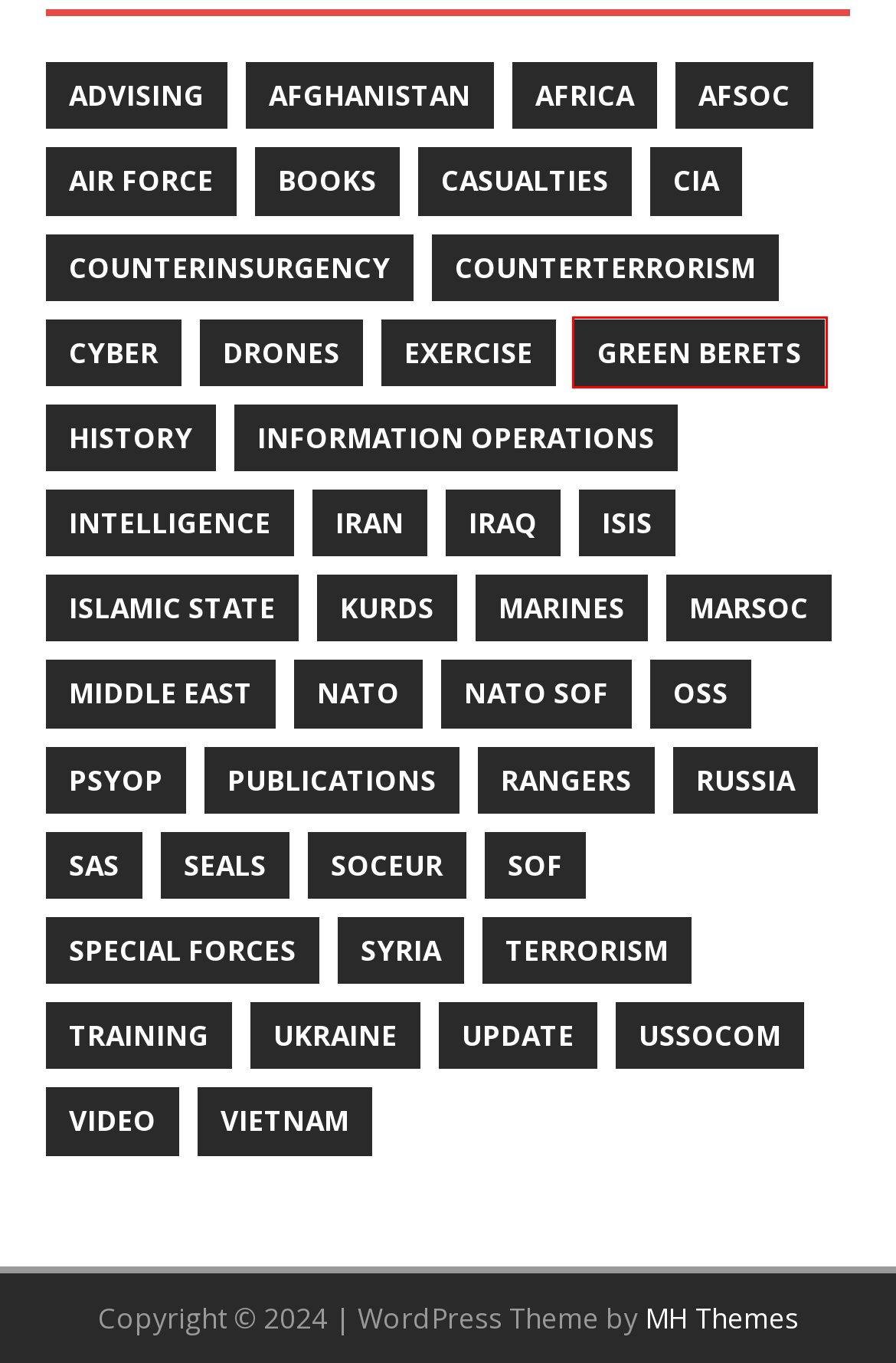You see a screenshot of a webpage with a red bounding box surrounding an element. Pick the webpage description that most accurately represents the new webpage after interacting with the element in the red bounding box. The options are:
A. Iran Archives - SOF News
B. Green Berets Archives - SOF News
C. Drones Archives - SOF News
D. SAS Archives - SOF News
E. ISIS Archives - SOF News
F. Exercise Archives - SOF News
G. Counterterrorism Archives - SOF News
H. Counterinsurgency Archives - SOF News

B